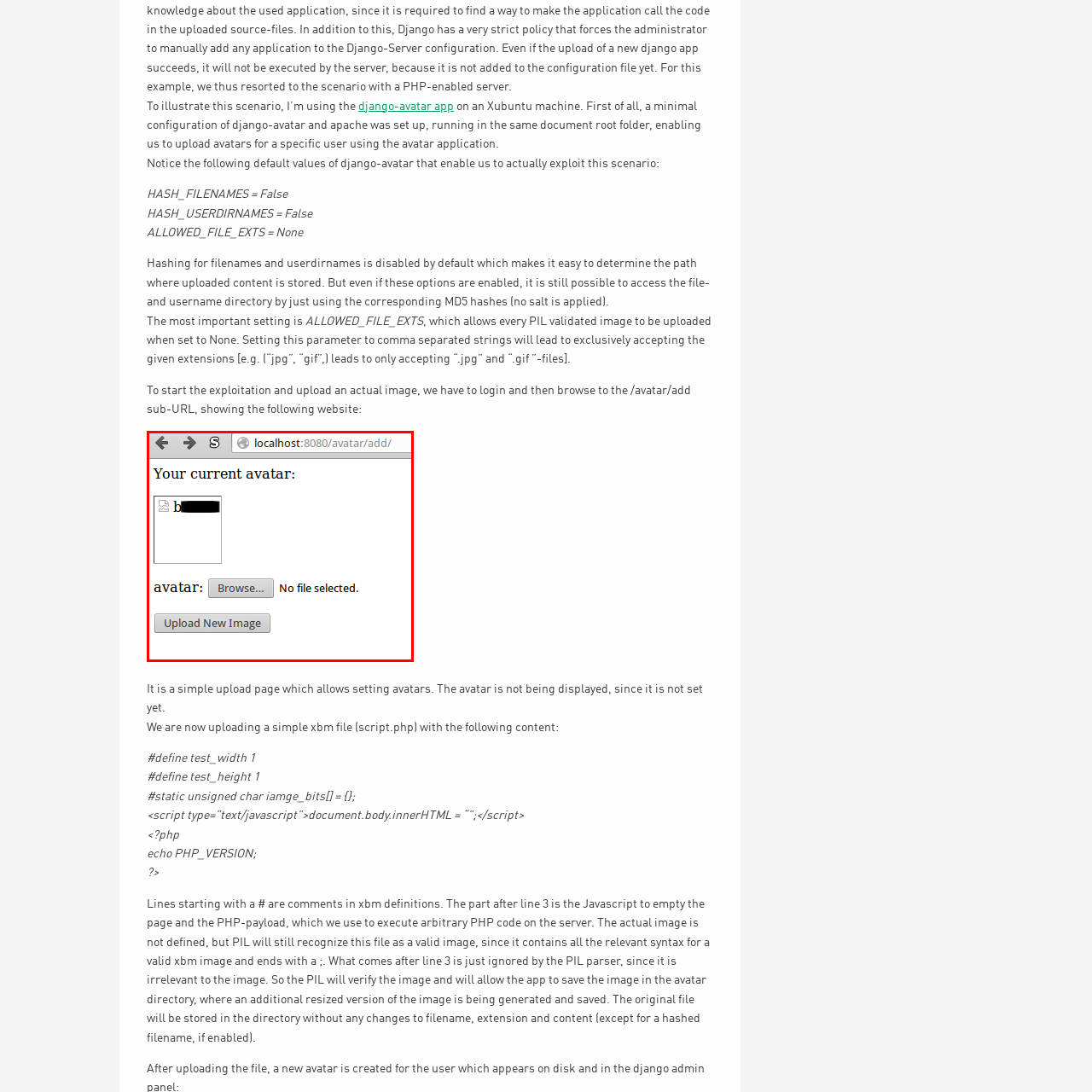What is the label of the input field?  
Carefully review the image highlighted by the red outline and respond with a comprehensive answer based on the image's content.

The input field is labeled as 'avatar', indicating that it is used to upload an image file that will be used as the user's avatar.